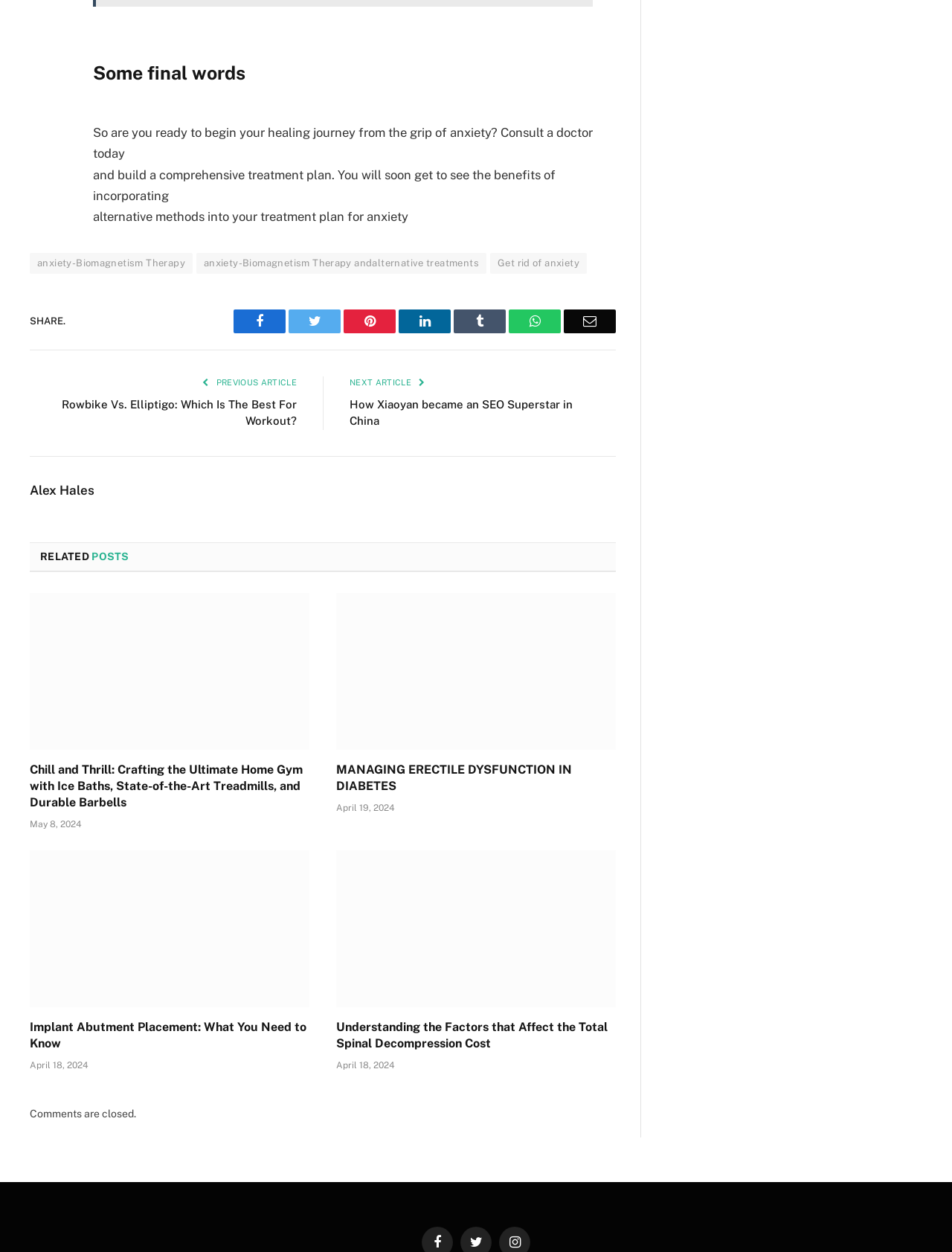Please identify the bounding box coordinates for the region that you need to click to follow this instruction: "Go to the previous article".

[0.065, 0.318, 0.312, 0.341]